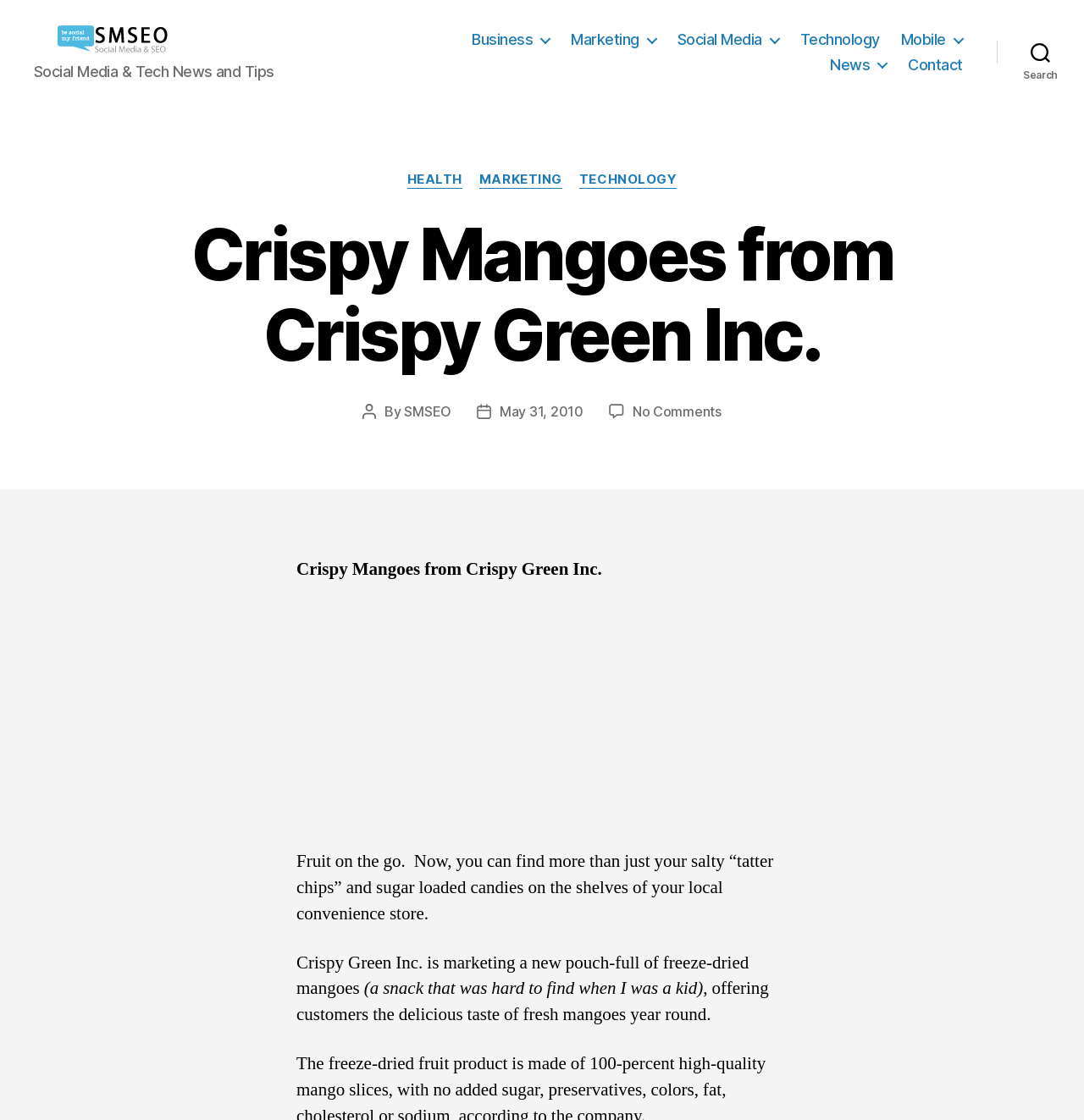Please give the bounding box coordinates of the area that should be clicked to fulfill the following instruction: "Click on the Social Media link". The coordinates should be in the format of four float numbers from 0 to 1, i.e., [left, top, right, bottom].

[0.625, 0.027, 0.719, 0.043]